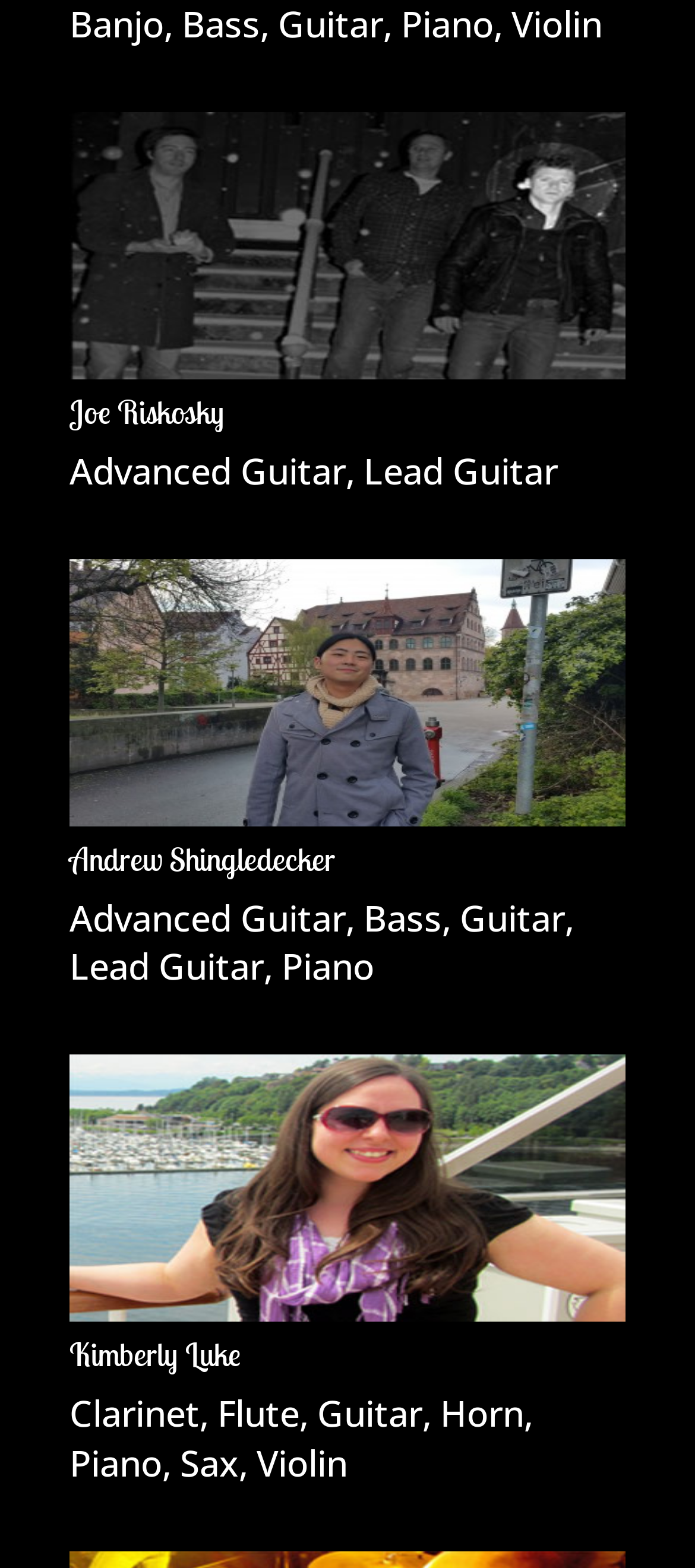From the details in the image, provide a thorough response to the question: What instrument is associated with Joe Riskosky?

By examining the webpage, I found a section dedicated to Joe Riskosky, which includes links to 'Advanced Guitar' and 'Lead Guitar', indicating that these instruments are associated with him.